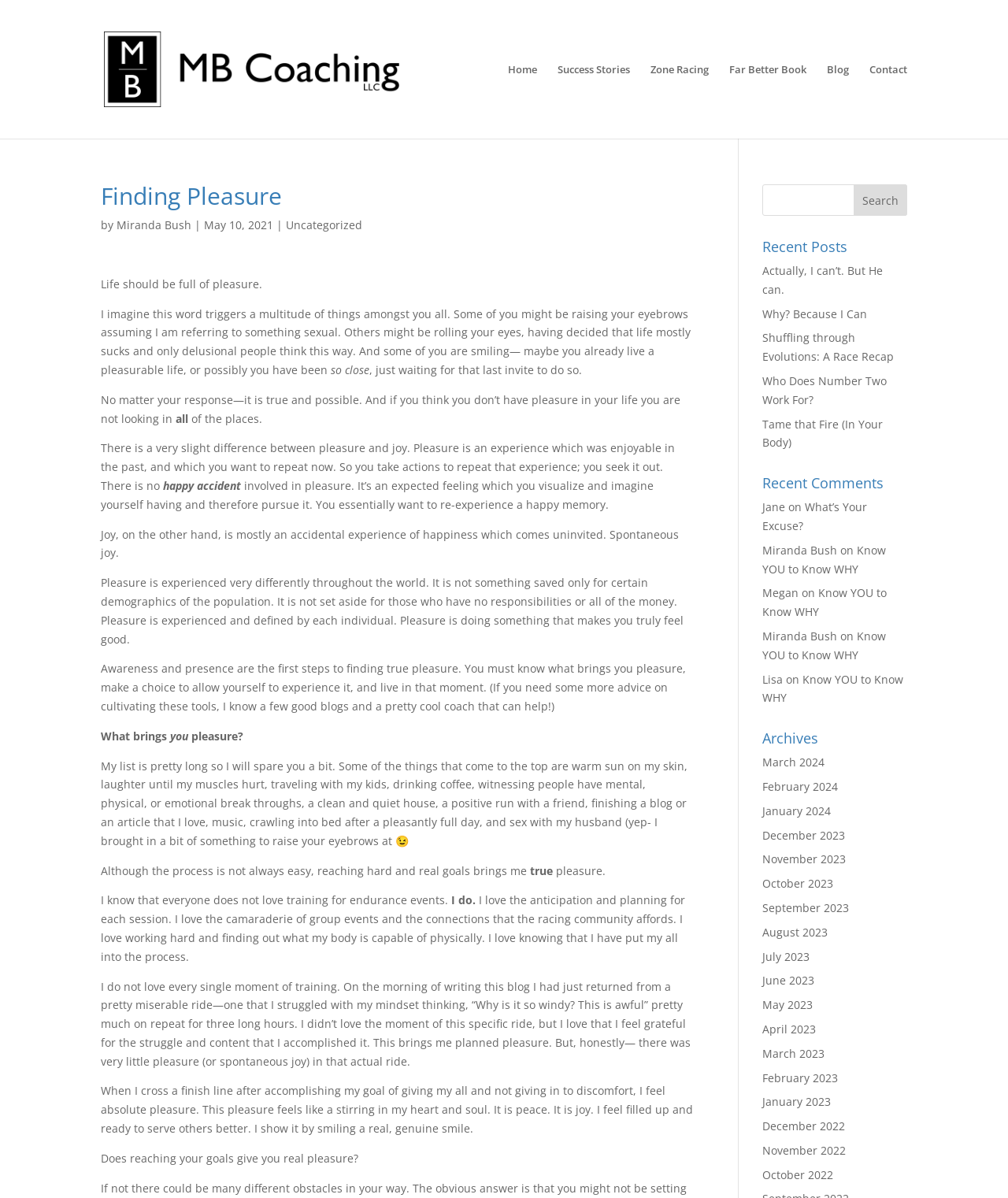Locate the bounding box coordinates of the element that needs to be clicked to carry out the instruction: "Click on the 'Contact' link". The coordinates should be given as four float numbers ranging from 0 to 1, i.e., [left, top, right, bottom].

[0.862, 0.053, 0.9, 0.116]